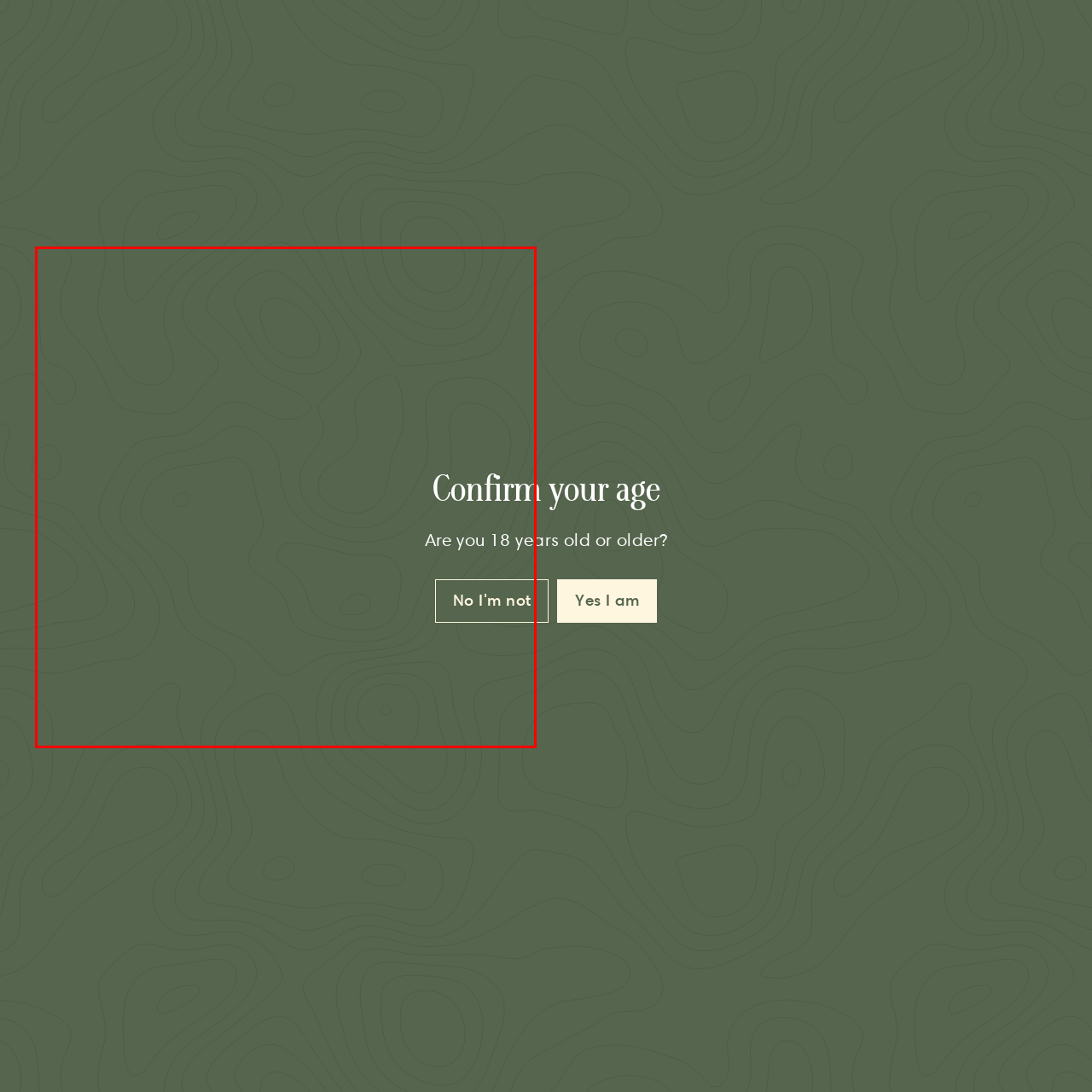Look at the image marked by the red box and respond with a single word or phrase: How many options are provided for the user to respond to the age verification question?

Two